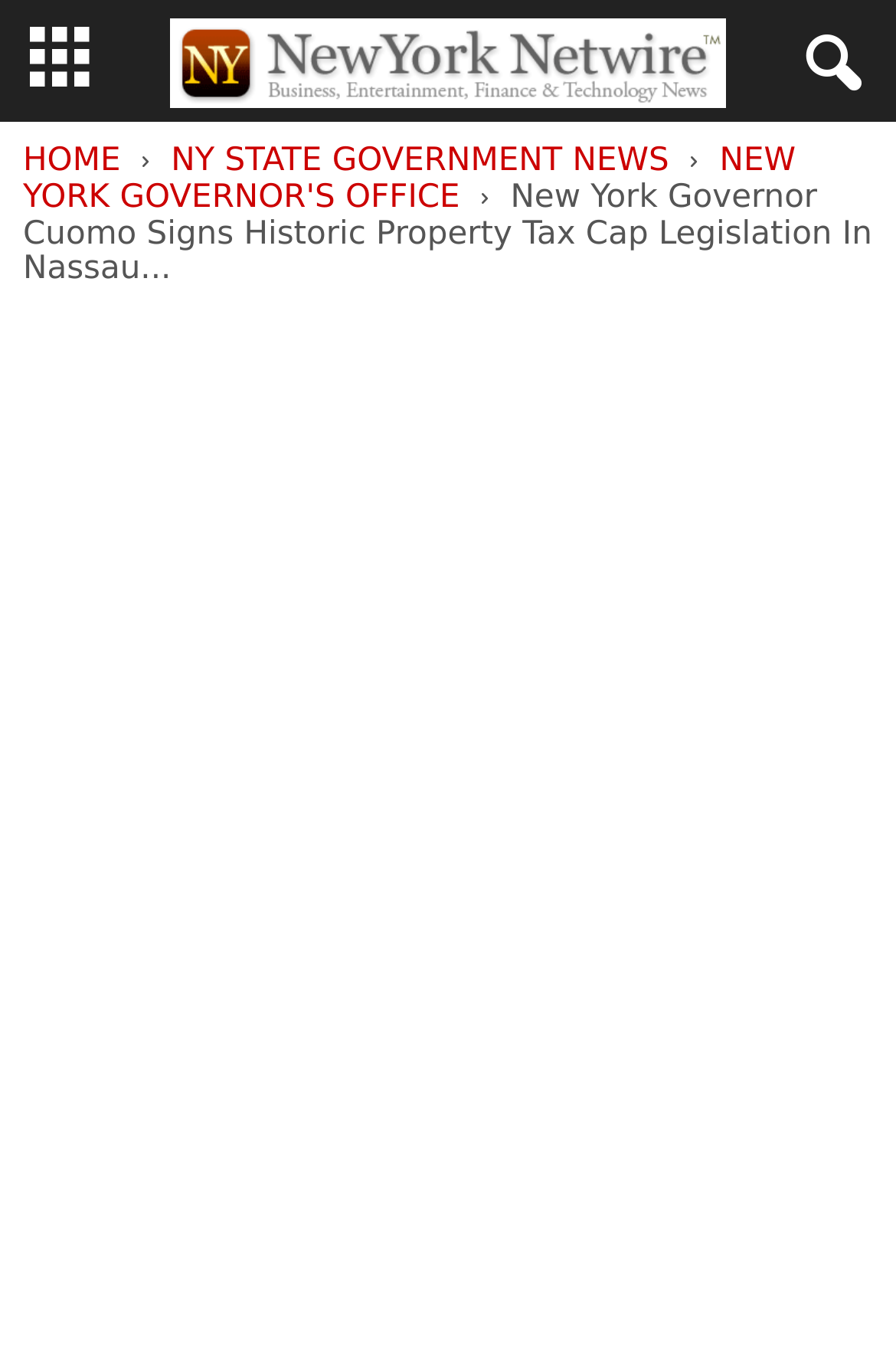Answer this question in one word or a short phrase: What is the name of the governor in the news?

Andrew M. Cuomo